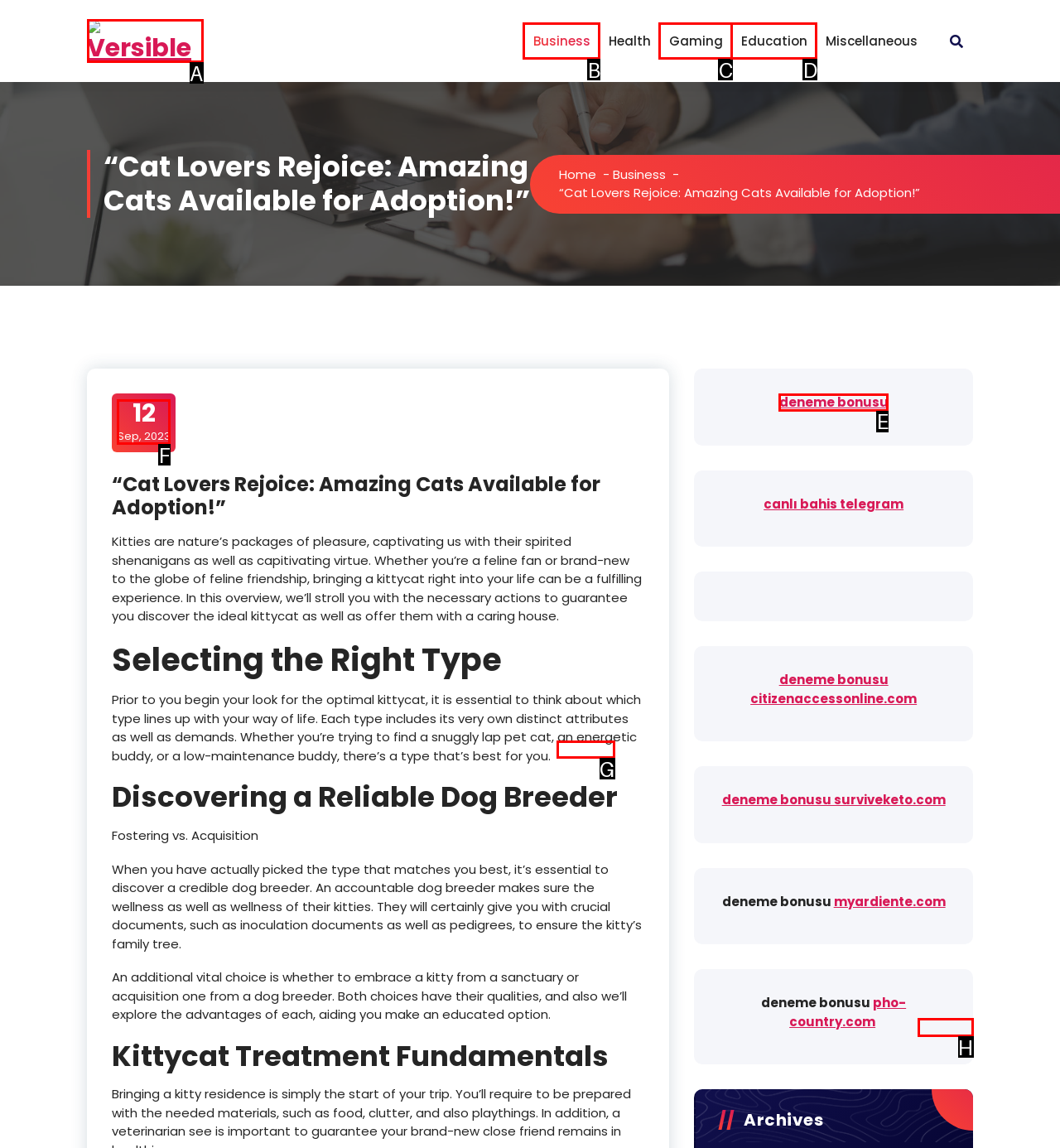Determine the right option to click to perform this task: Visit the 'Gradiant' website
Answer with the correct letter from the given choices directly.

H